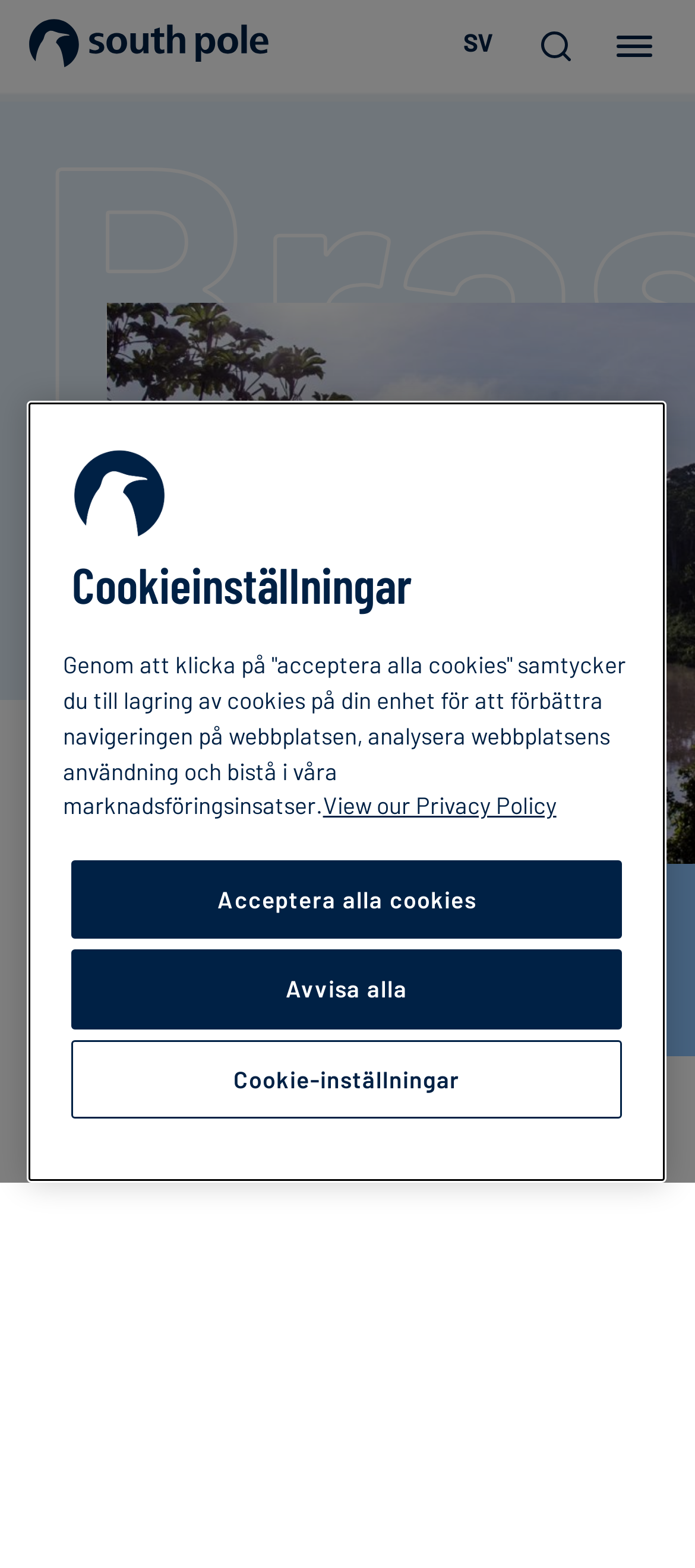What is the text on the top-right corner of the webpage?
Refer to the image and provide a one-word or short phrase answer.

SV